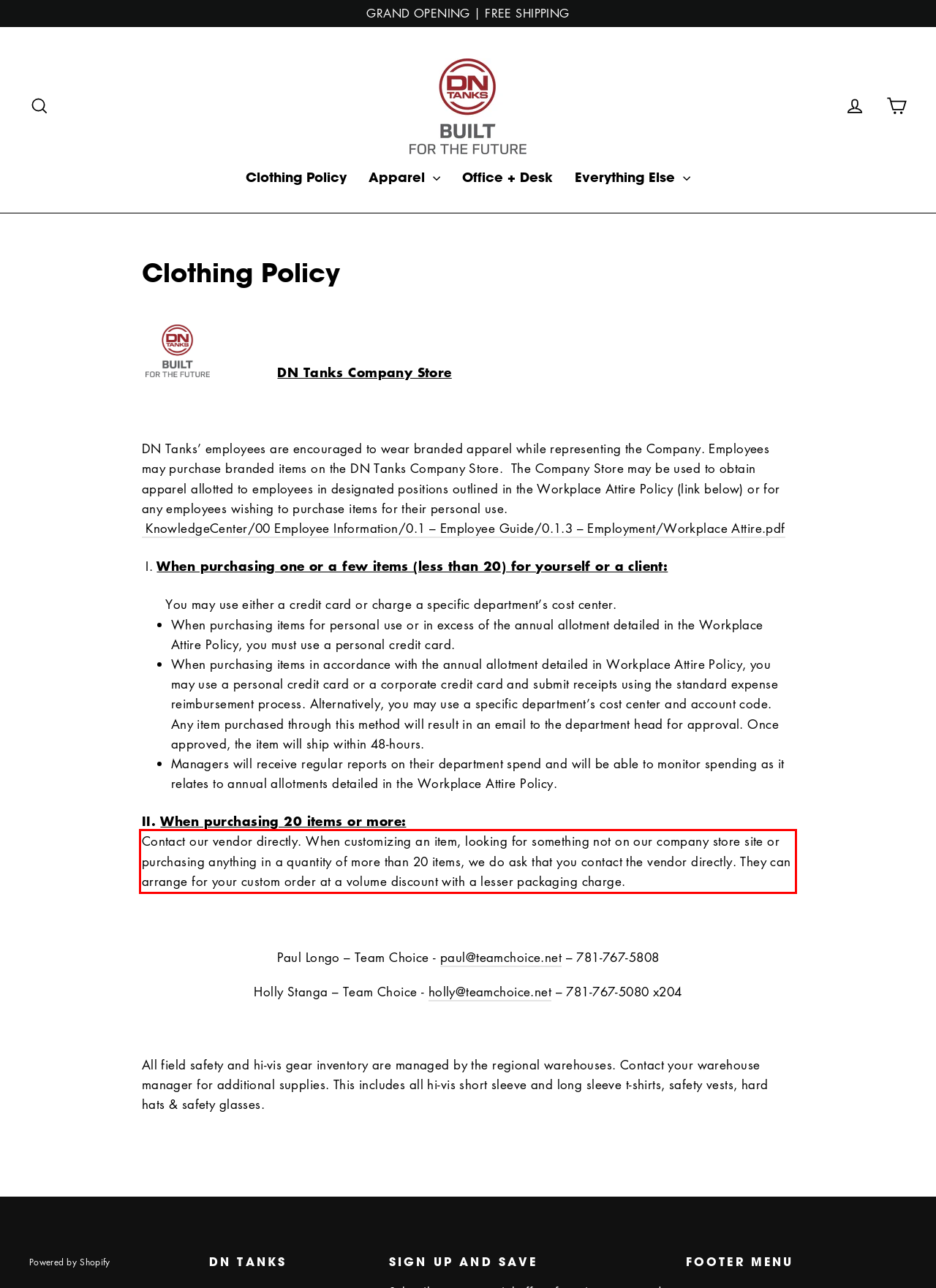Observe the screenshot of the webpage that includes a red rectangle bounding box. Conduct OCR on the content inside this red bounding box and generate the text.

Contact our vendor directly. When customizing an item, looking for something not on our company store site or purchasing anything in a quantity of more than 20 items, we do ask that you contact the vendor directly. They can arrange for your custom order at a volume discount with a lesser packaging charge.